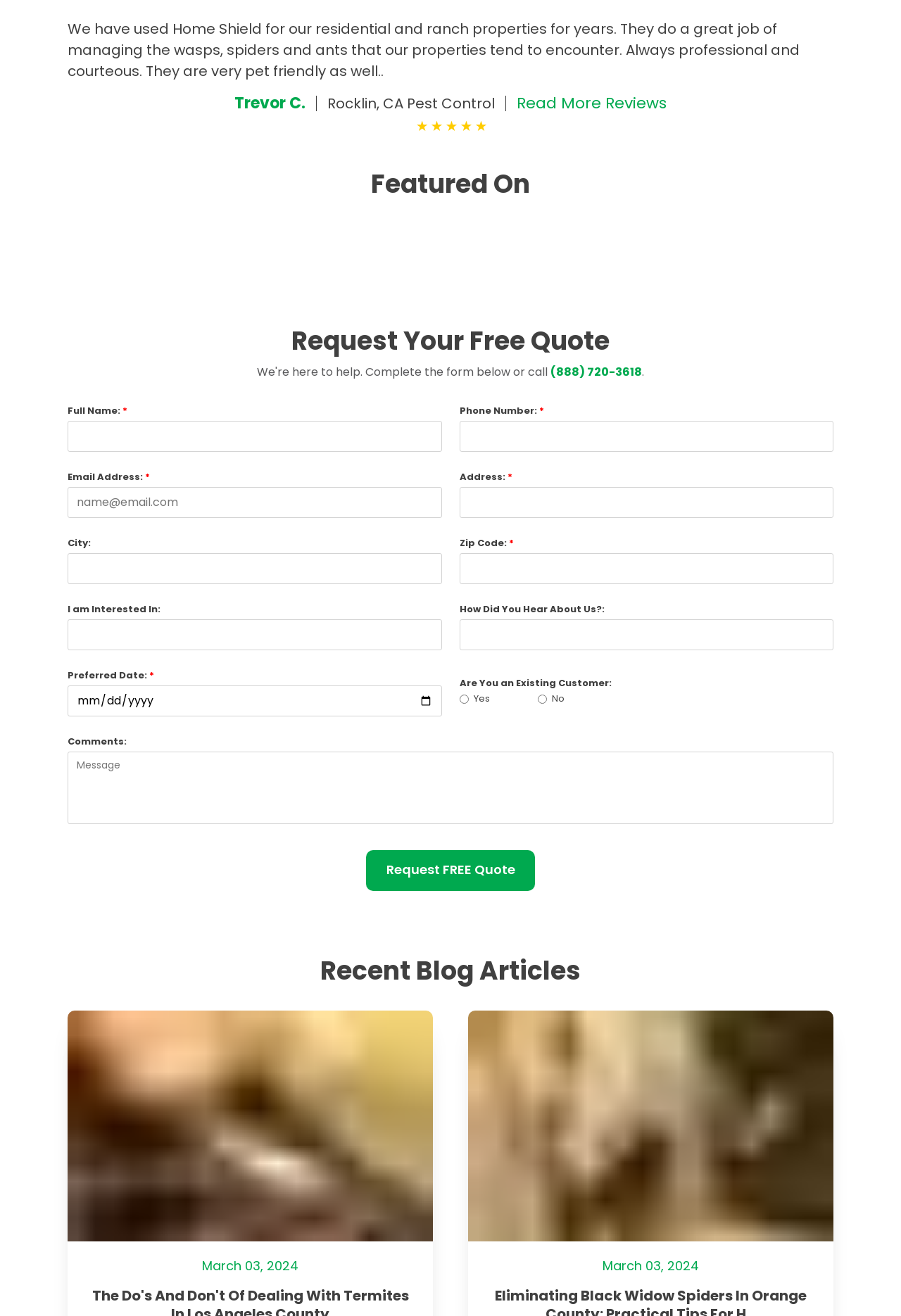Show the bounding box coordinates for the HTML element described as: "(888) 720-3618".

[0.611, 0.277, 0.712, 0.289]